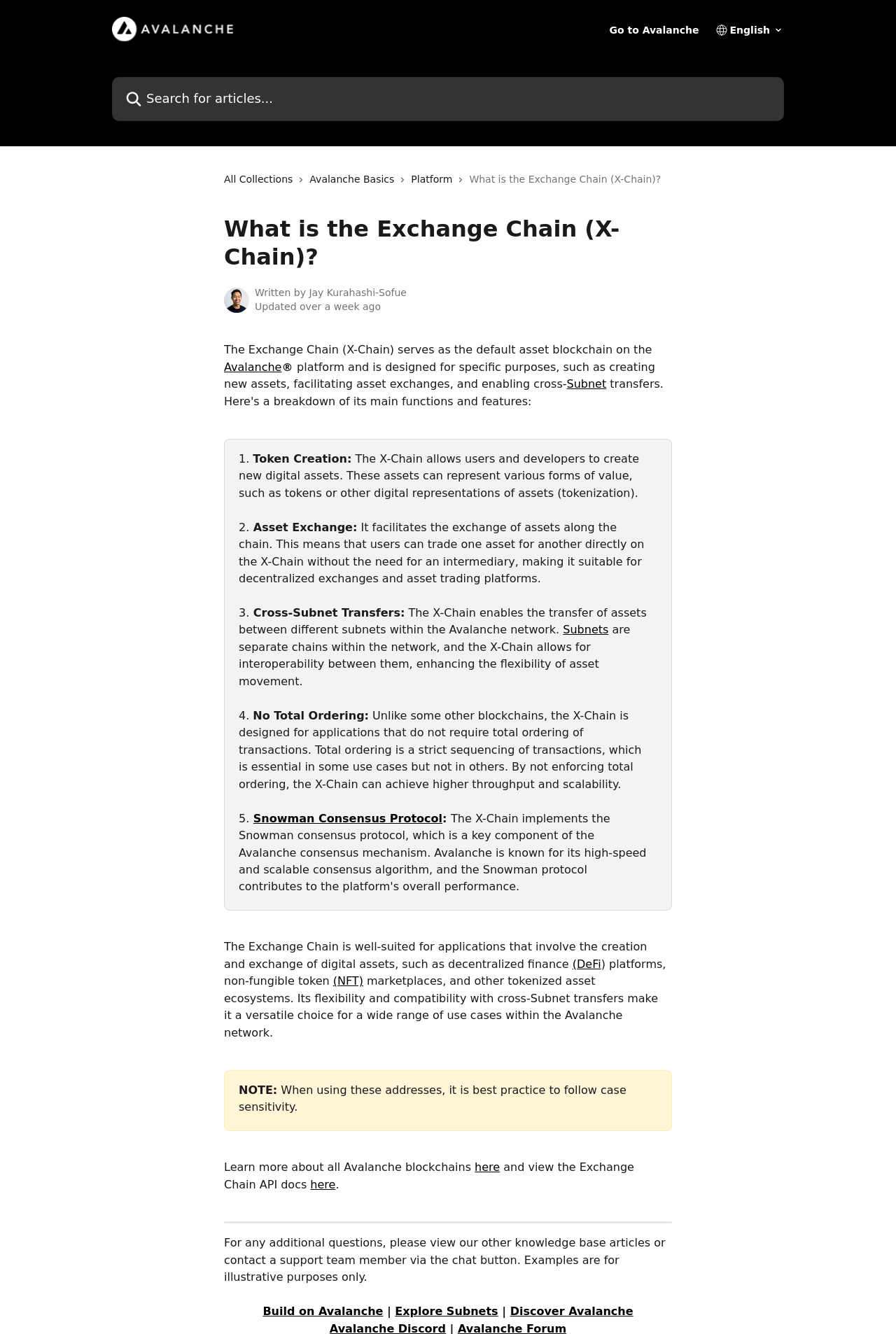Given the element description Build on Avalanche, predict the bounding box coordinates for the UI element in the webpage screenshot. The format should be (top-left x, top-left y, bottom-right x, bottom-right y), and the values should be between 0 and 1.

[0.293, 0.978, 0.428, 0.988]